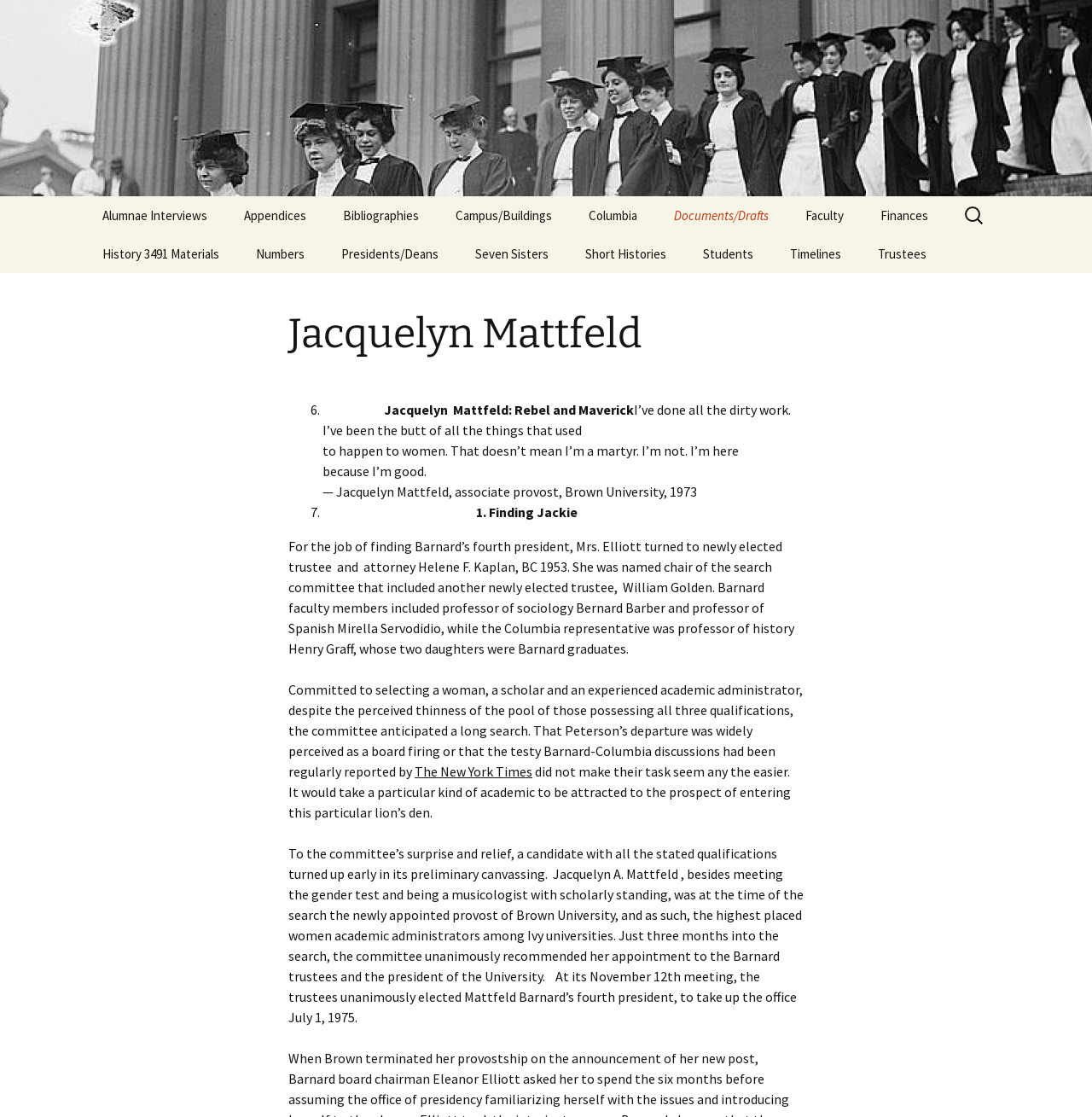Point out the bounding box coordinates of the section to click in order to follow this instruction: "View Amanda Breen Interview with Linda Zappulla".

[0.078, 0.21, 0.234, 0.256]